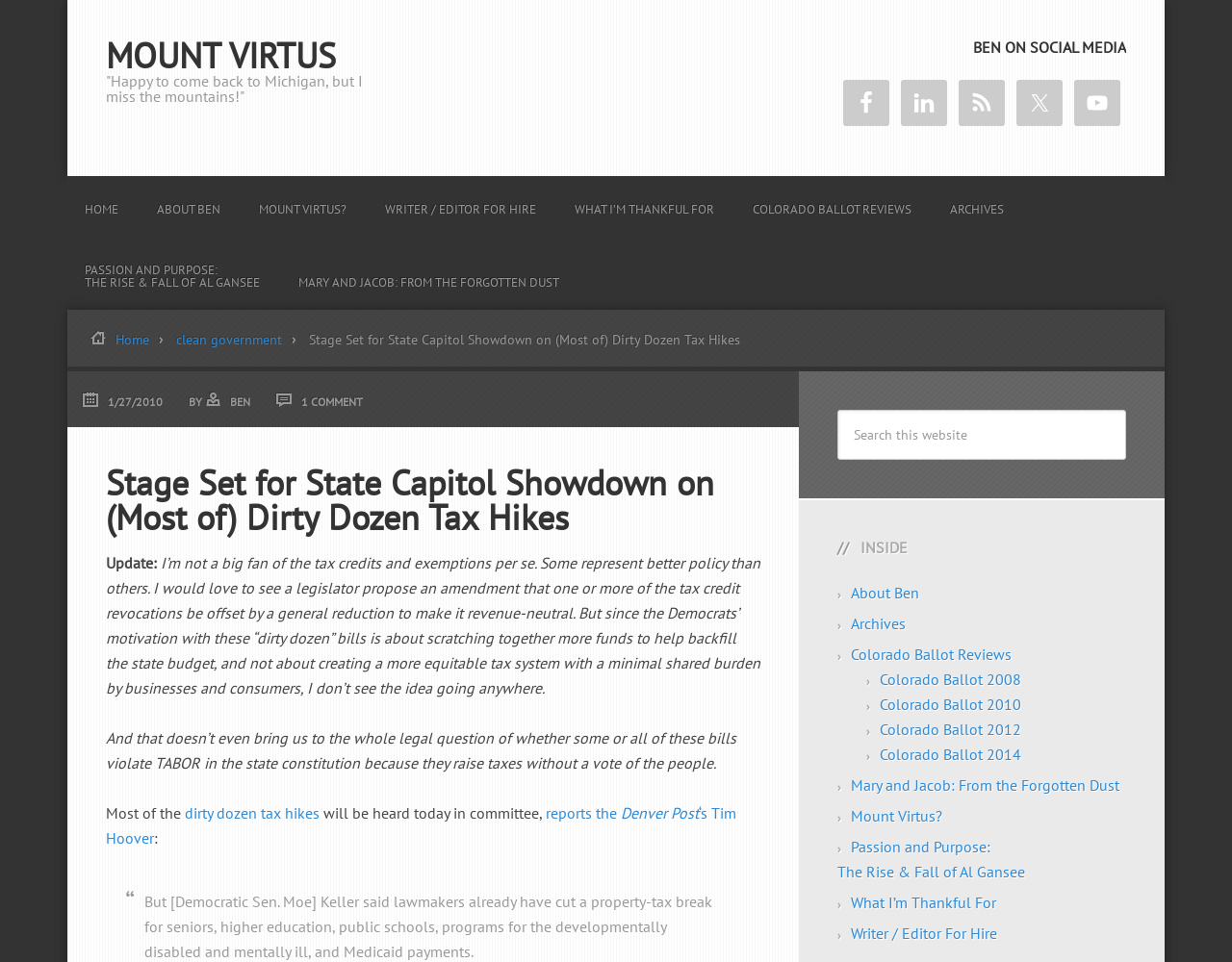Elaborate on the information and visuals displayed on the webpage.

This webpage appears to be a blog or news article page. At the top, there is a heading that reads "Stage Set for State Capitol Showdown on (Most of) Dirty Dozen Tax Hikes". Below this heading, there is a quote "Happy to come back to Michigan, but I miss the mountains!" and a link to "MOUNT VIRTUS". 

On the top right side, there are social media links, including Facebook, LinkedIn, RSS, Twitter, and YouTube, each with an accompanying image. 

The main navigation menu is located below the social media links, with options such as "HOME", "ABOUT BEN", "MOUNT VIRTUS?", "WRITER / EDITOR FOR HIRE", and others. 

The main content of the page is an article discussing tax hikes and the state budget. The article is divided into several paragraphs, with a heading that summarizes the content. There is also a timestamp indicating when the article was published, and the author's name, "BEN", is mentioned. 

On the right side of the page, there is a search box and a section titled "//INSIDE" with links to other articles and categories, such as "About Ben", "Archives", "Colorado Ballot Reviews", and others.